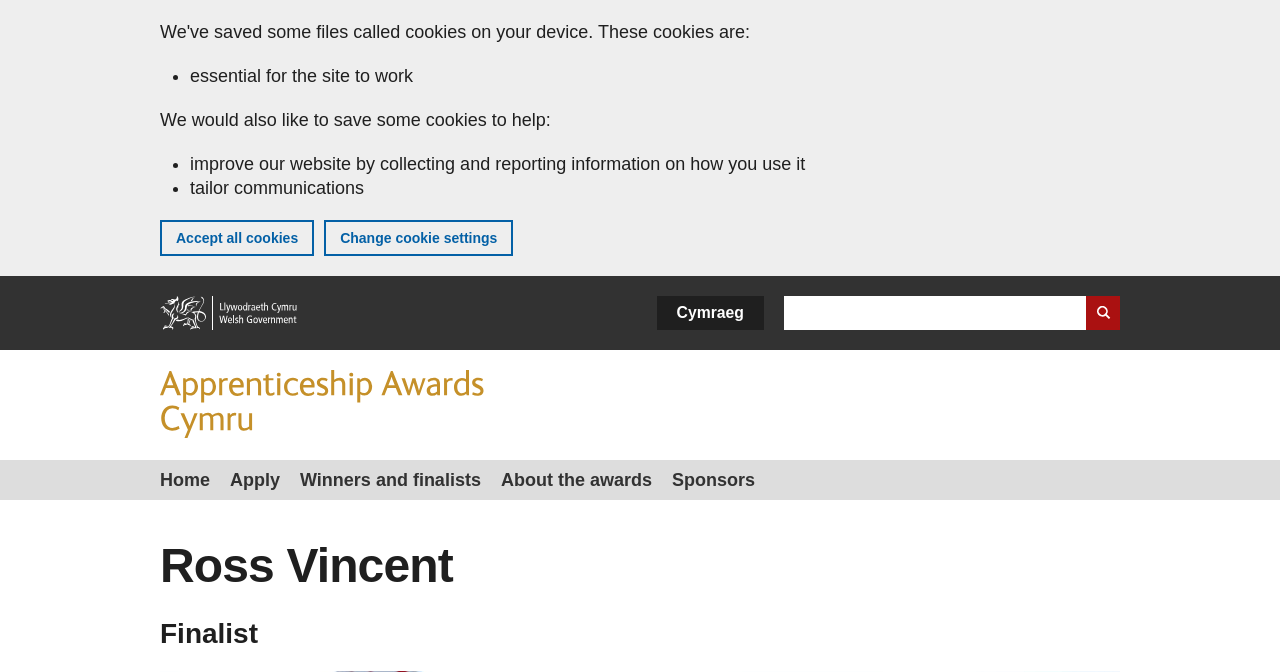What is the status of Ross Vincent? Look at the image and give a one-word or short phrase answer.

Finalist